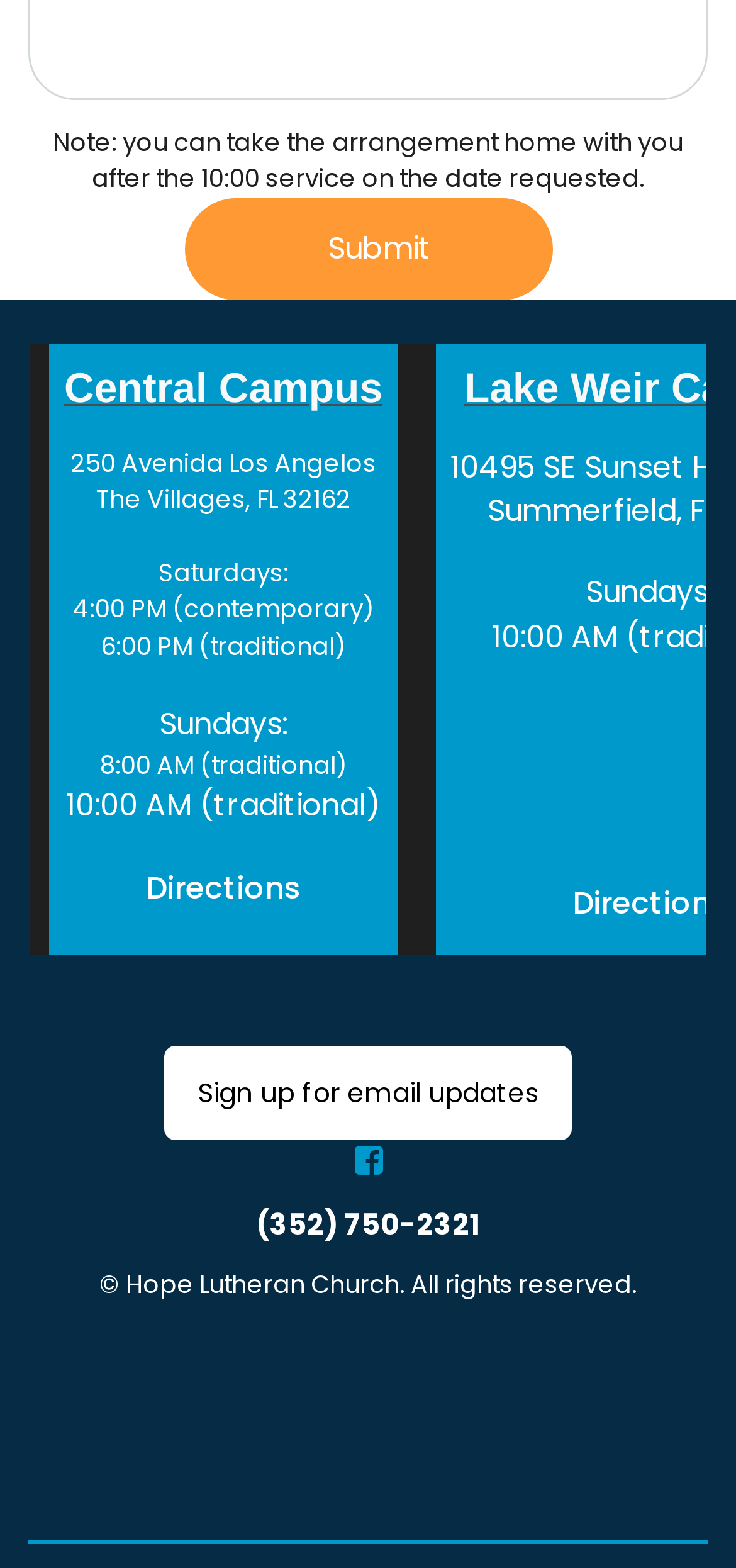Provide a single word or phrase answer to the question: 
What is the phone number of Hope Lutheran Church?

(352) 750-2321